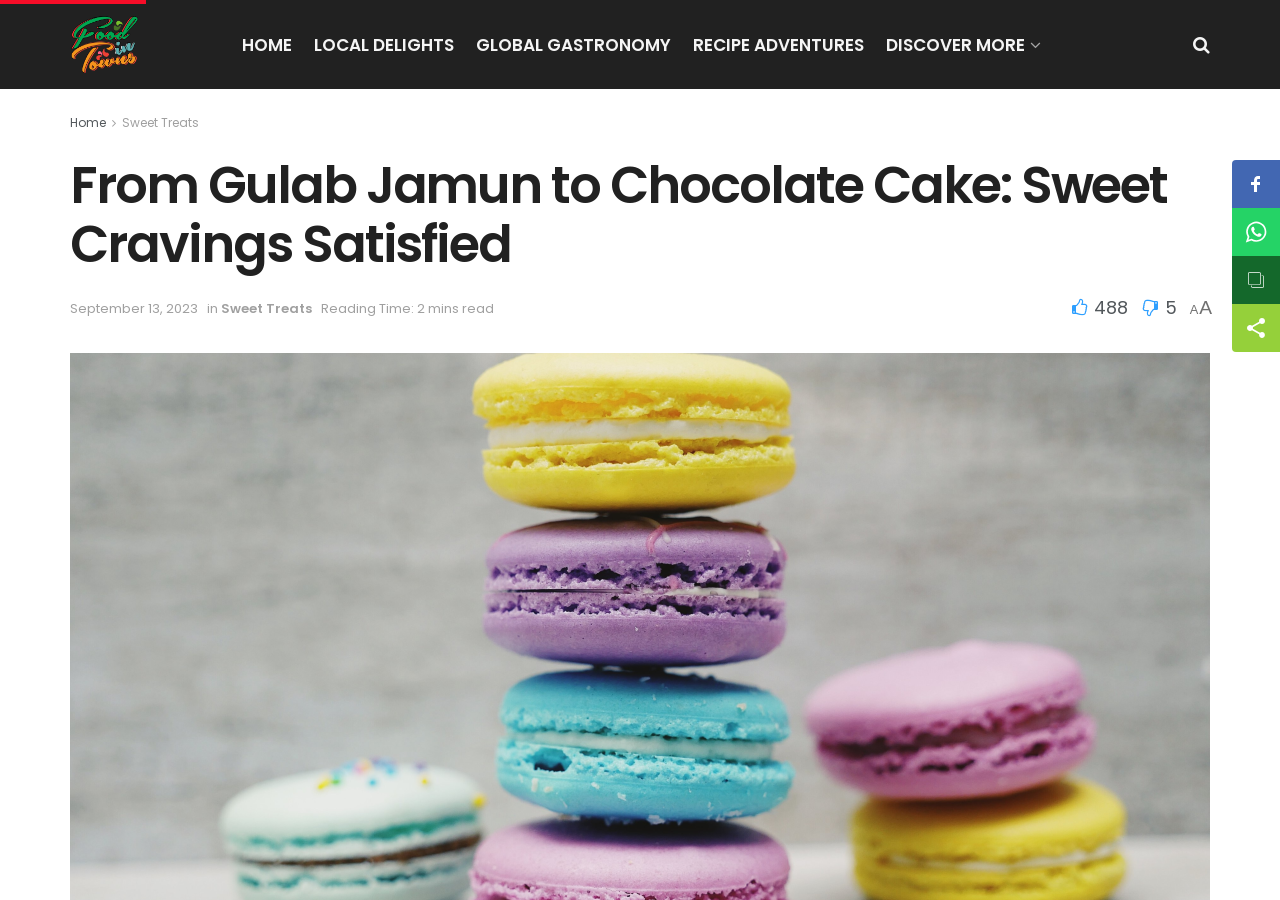Please provide a detailed answer to the question below by examining the image:
How many likes does the article have?

I found the text ' 488' at coordinates [0.837, 0.328, 0.885, 0.355], which indicates that the article has 488 likes.